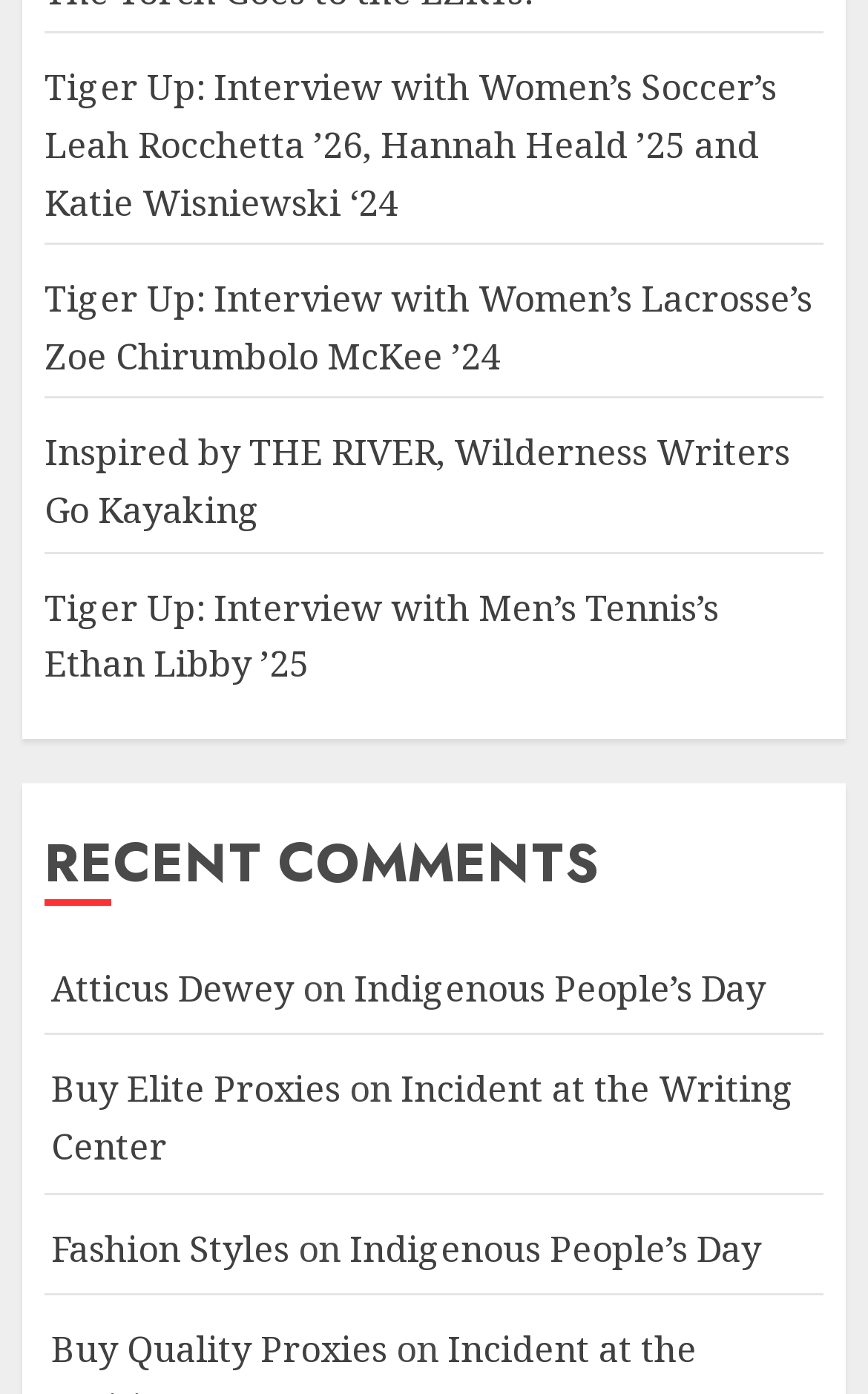Please specify the bounding box coordinates of the element that should be clicked to execute the given instruction: 'View the article about Wilderness Writers going kayaking'. Ensure the coordinates are four float numbers between 0 and 1, expressed as [left, top, right, bottom].

[0.051, 0.307, 0.91, 0.385]